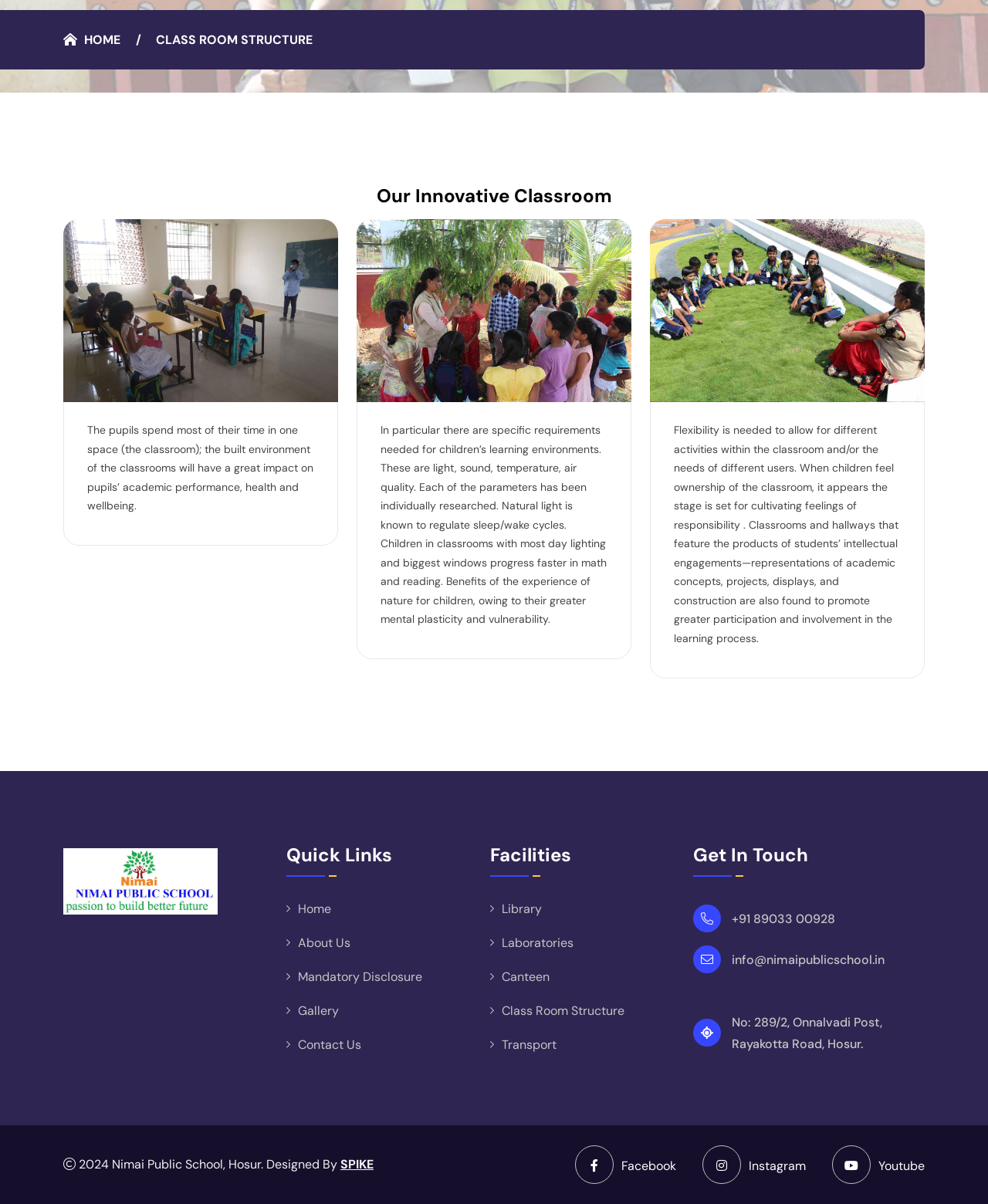From the element description Gallery, predict the bounding box coordinates of the UI element. The coordinates must be specified in the format (top-left x, top-left y, bottom-right x, bottom-right y) and should be within the 0 to 1 range.

[0.29, 0.831, 0.343, 0.849]